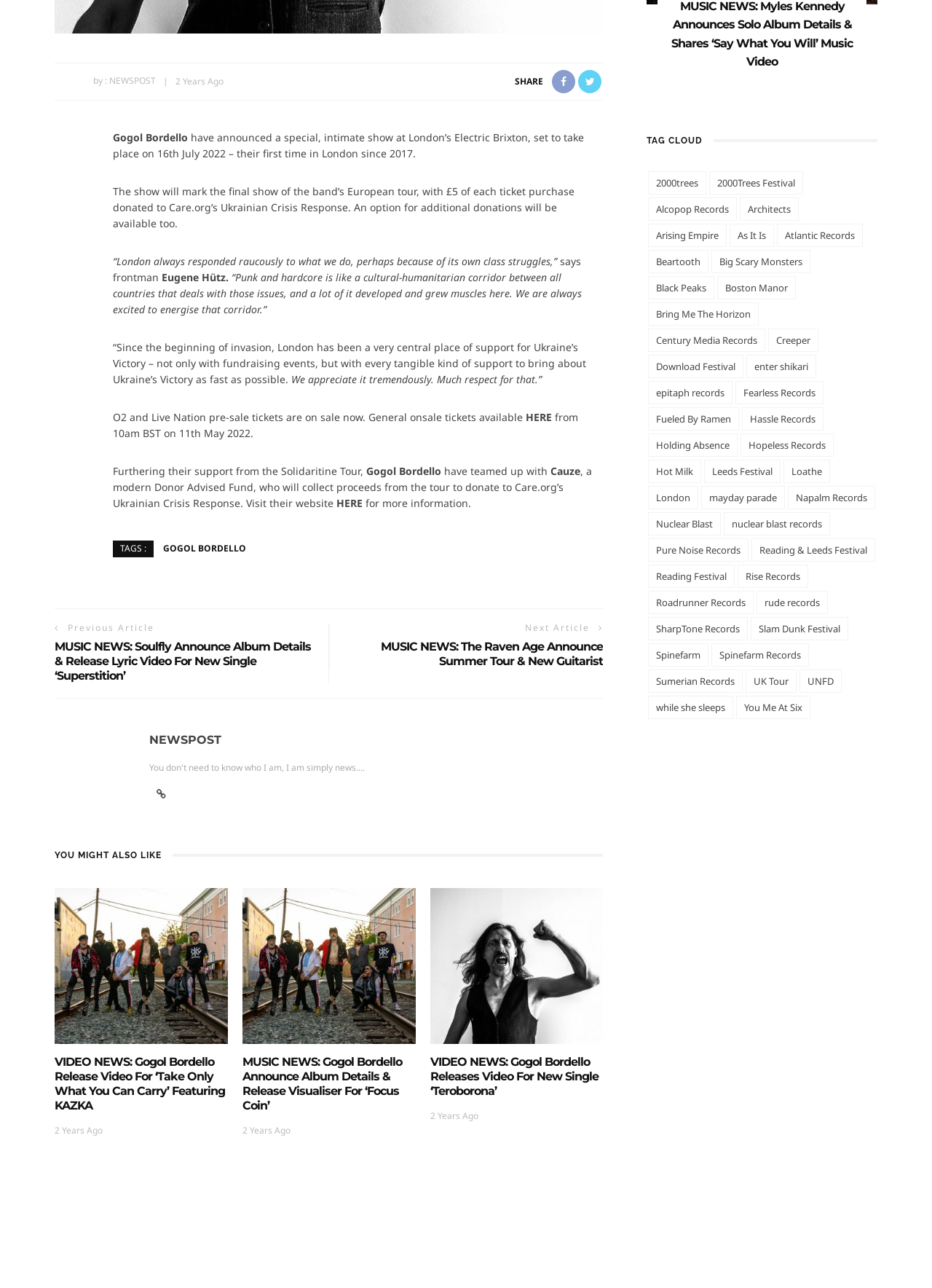Provide the bounding box coordinates of the UI element that matches the description: "Century Media Records".

[0.696, 0.255, 0.821, 0.273]